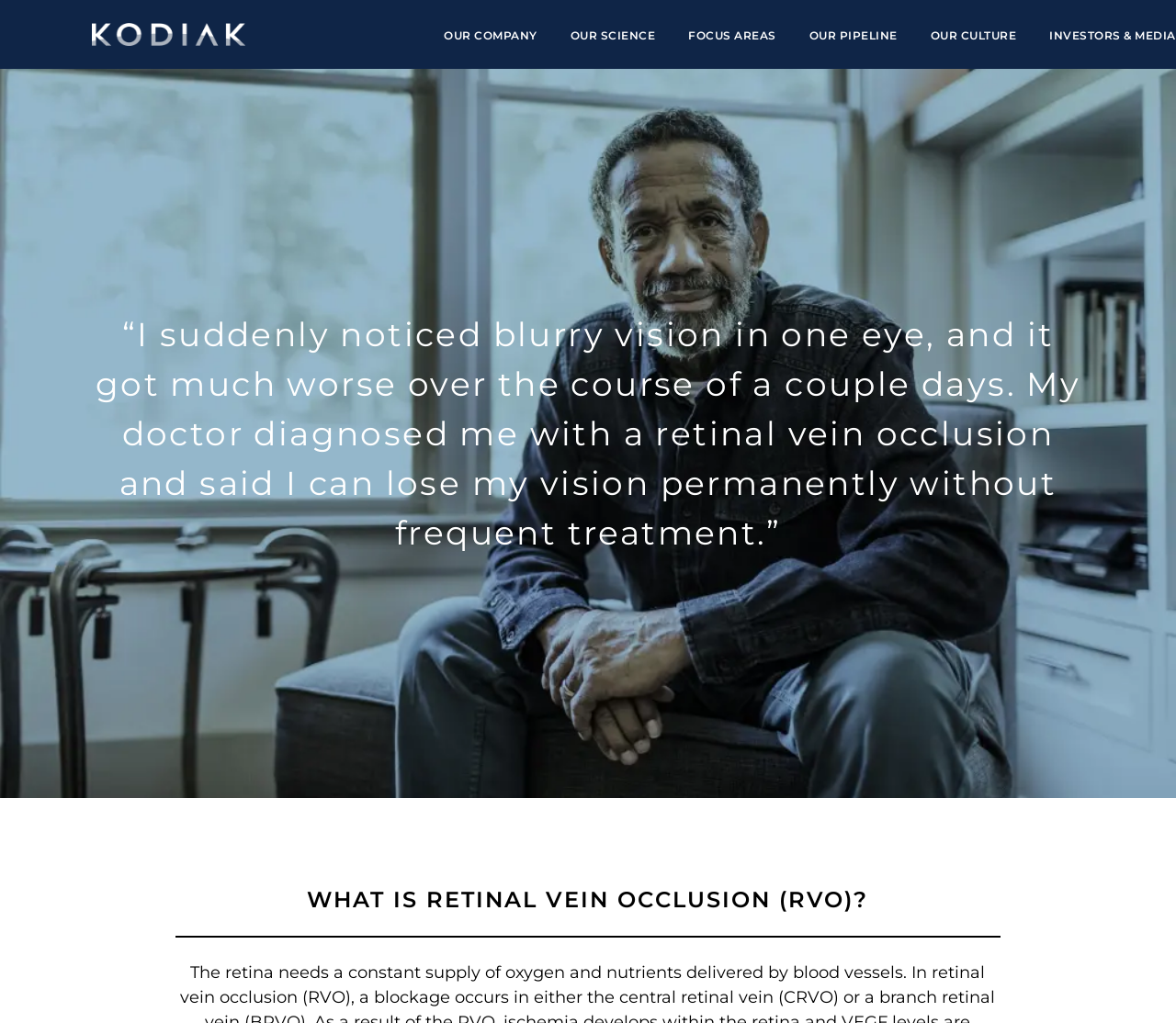Please specify the bounding box coordinates in the format (top-left x, top-left y, bottom-right x, bottom-right y), with all values as floating point numbers between 0 and 1. Identify the bounding box of the UI element described by: Our Science

[0.479, 0.021, 0.564, 0.048]